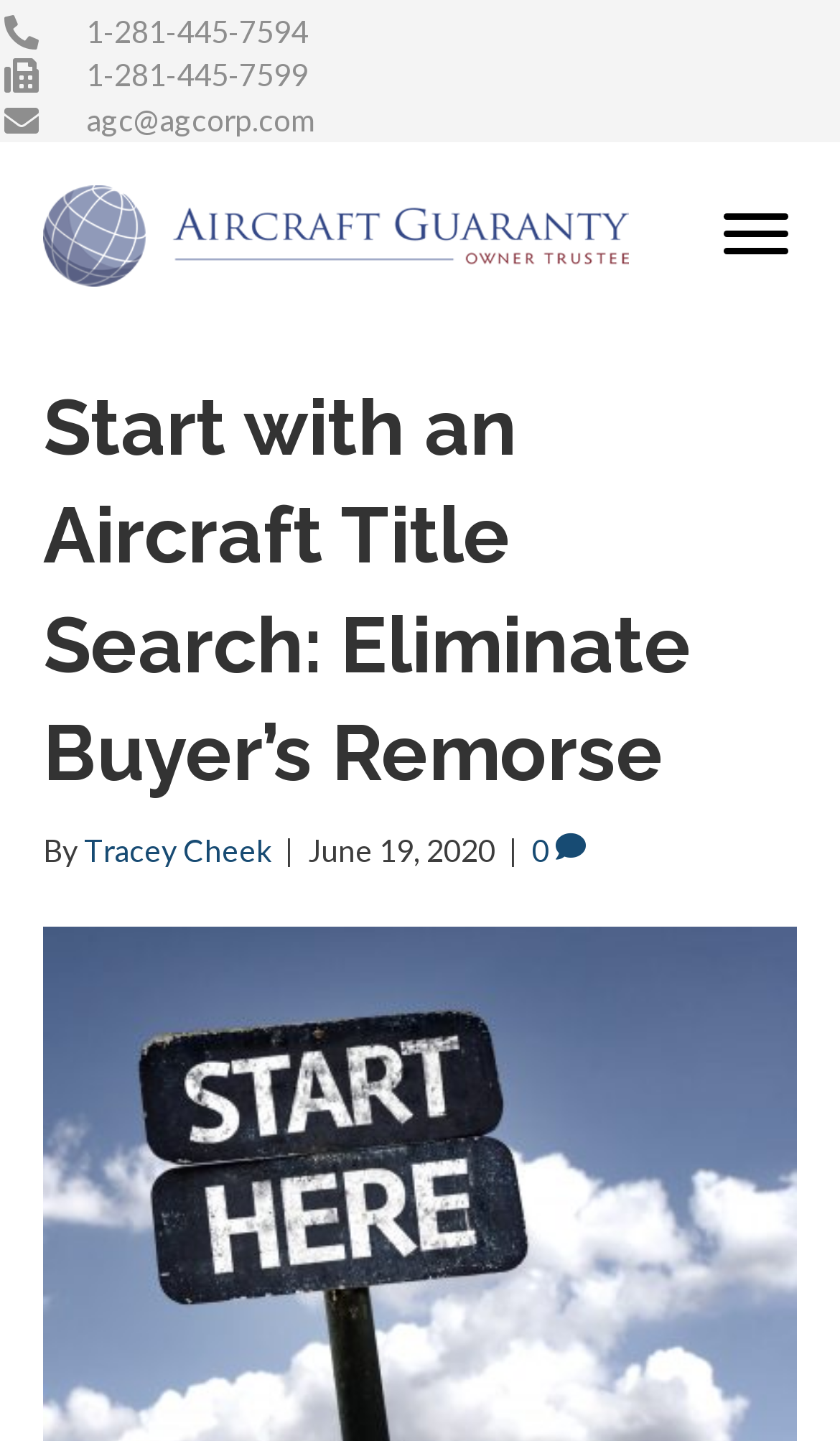Can you find and provide the title of the webpage?

Start with an Aircraft Title Search: Eliminate Buyer’s Remorse